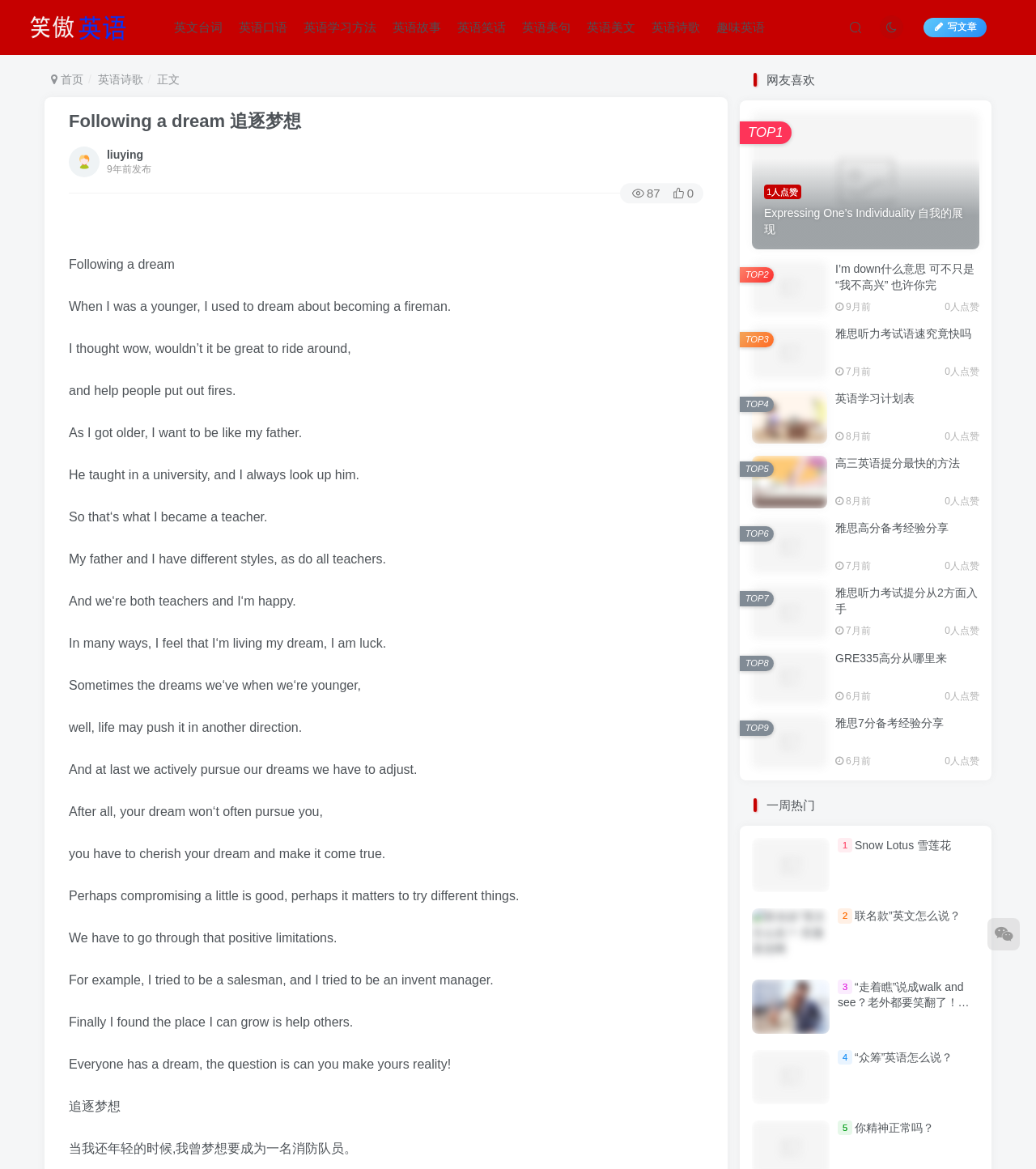Show the bounding box coordinates for the element that needs to be clicked to execute the following instruction: "Read the article about expressing one's individuality". Provide the coordinates in the form of four float numbers between 0 and 1, i.e., [left, top, right, bottom].

[0.726, 0.097, 0.945, 0.213]